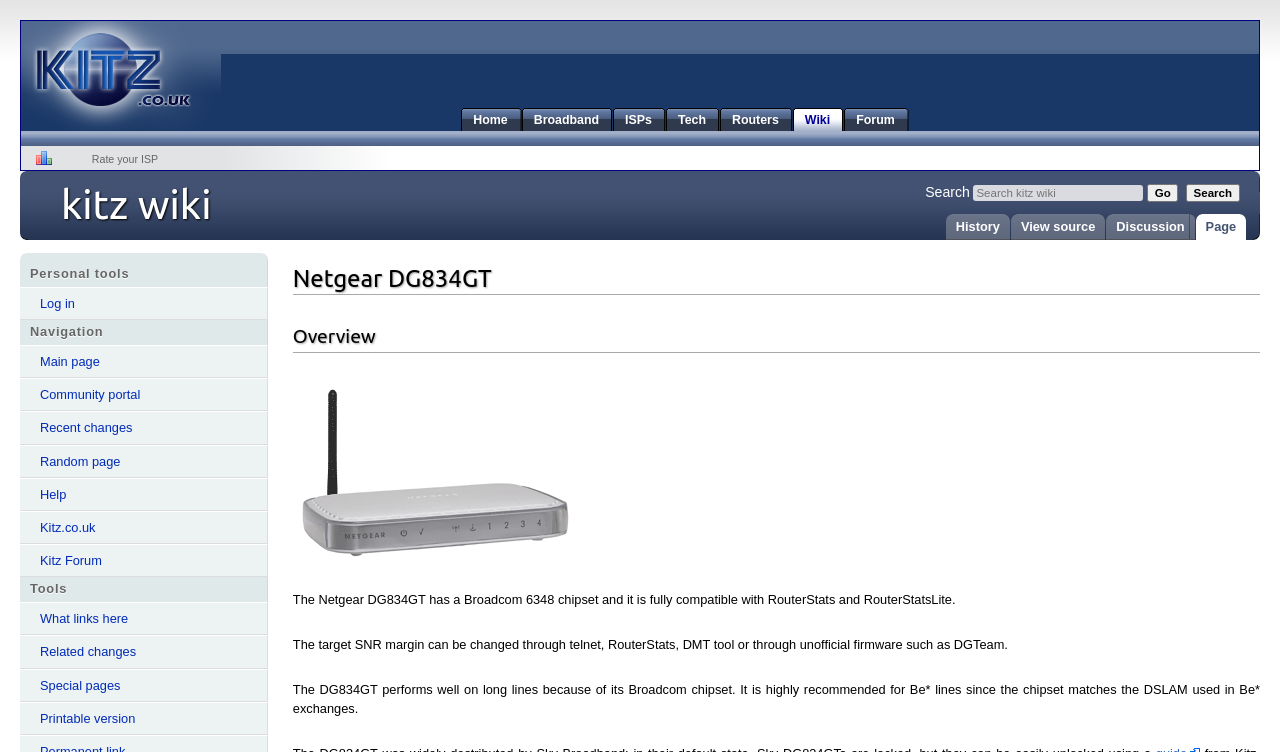What can be changed through telnet?
Respond to the question with a single word or phrase according to the image.

Target SNR margin